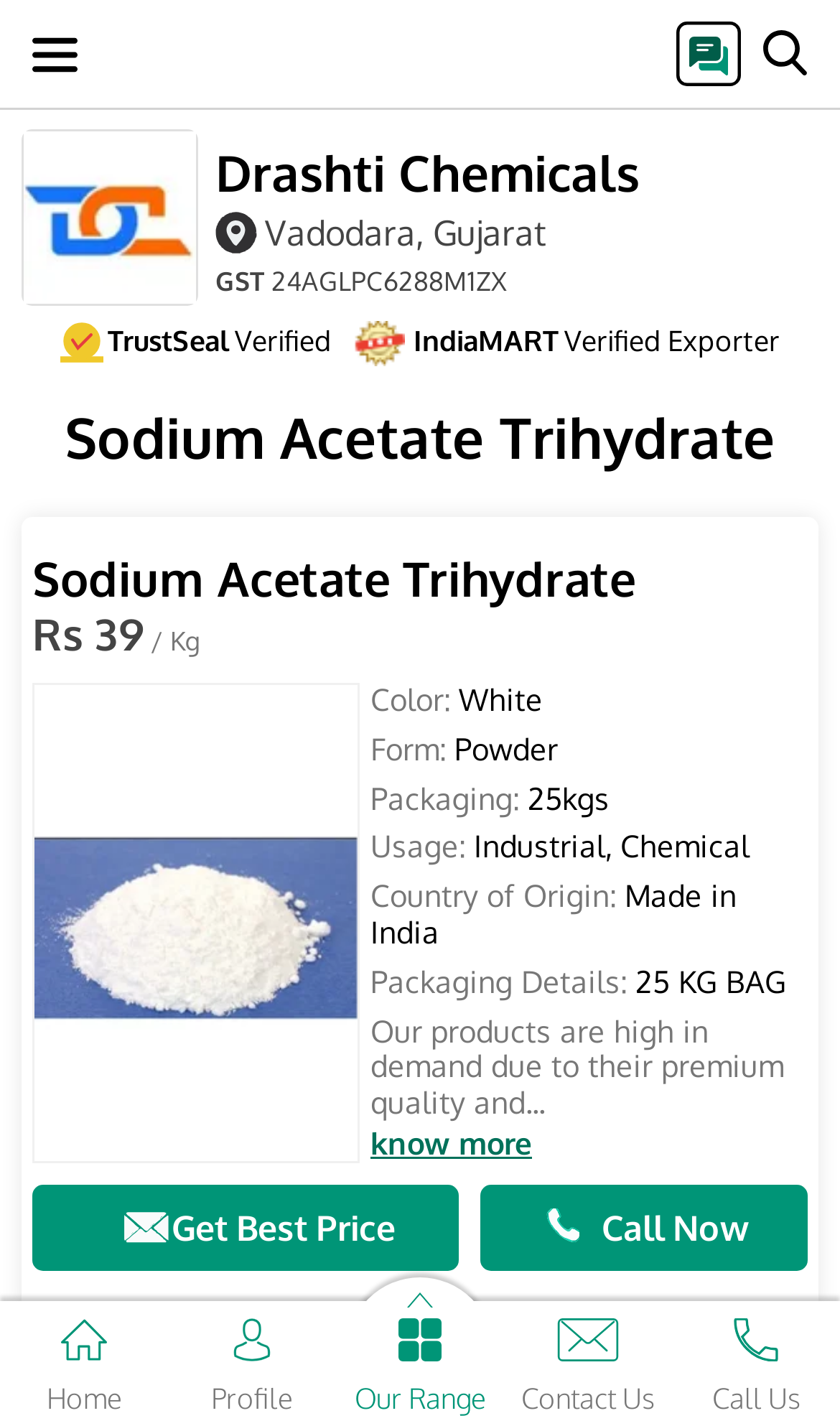Locate the UI element described as follows: "Sodium Acetate Trihydrate". Return the bounding box coordinates as four float numbers between 0 and 1 in the order [left, top, right, bottom].

[0.038, 0.384, 0.962, 0.426]